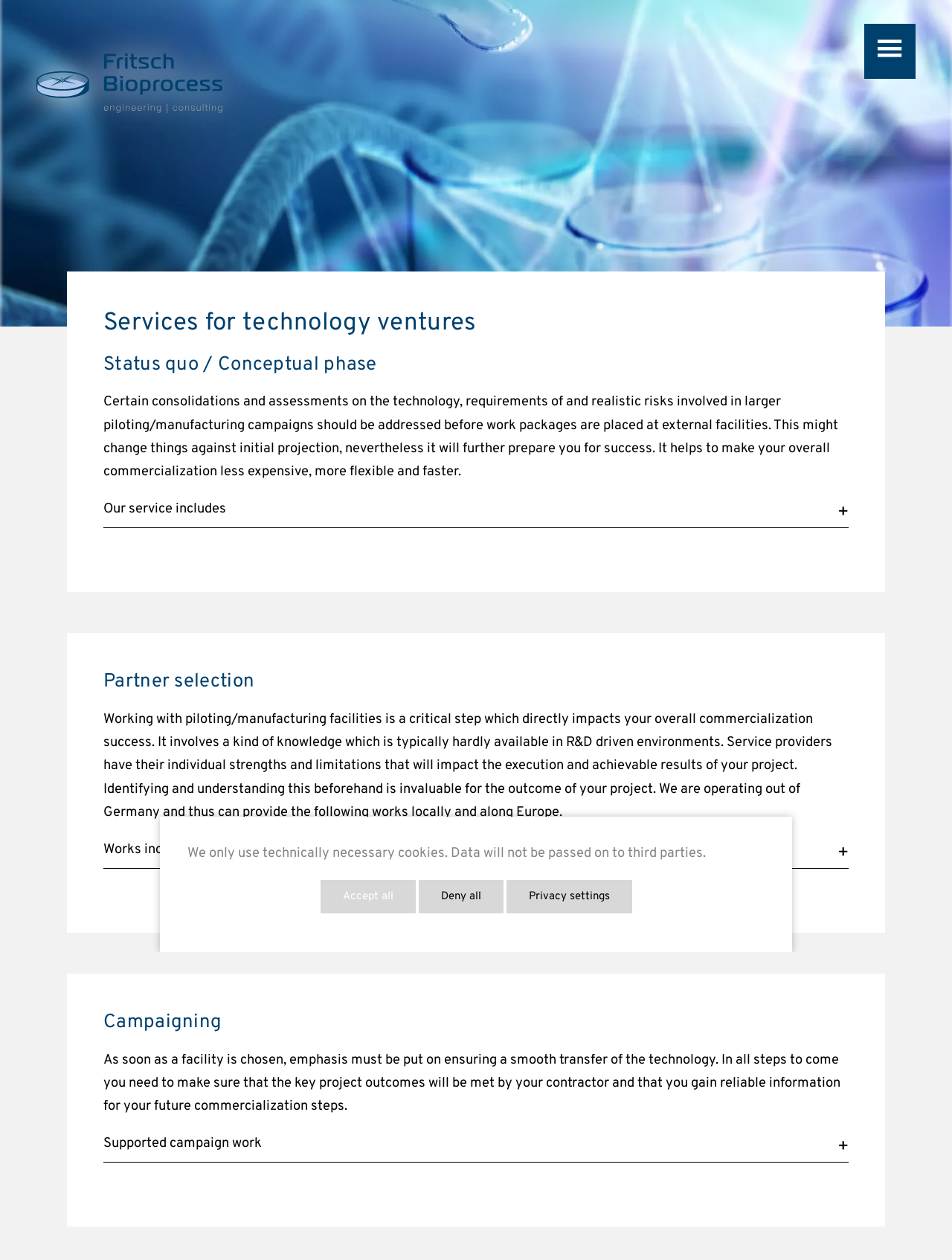Observe the image and answer the following question in detail: What is the focus of campaigning?

The StaticText element at [0.109, 0.834, 0.883, 0.885] mentions that emphasis must be put on ensuring a smooth transfer of the technology, implying that this is the focus of campaigning.